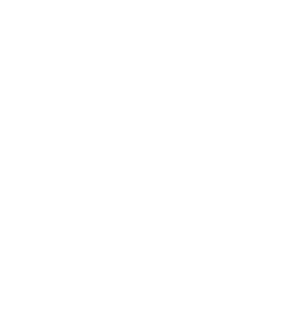Who is the target audience of the video?
Based on the visual content, answer with a single word or a brief phrase.

Social media enthusiasts and marketers